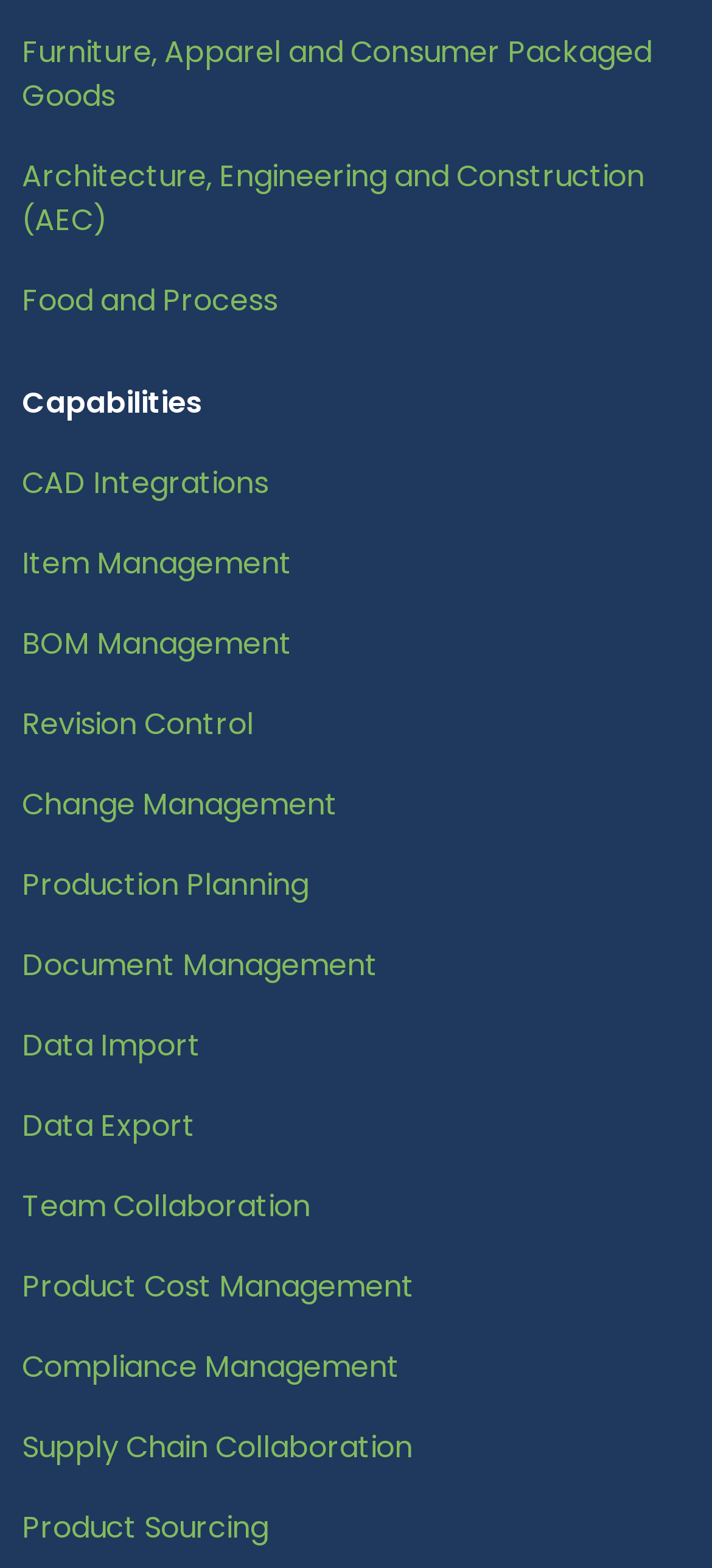Show the bounding box coordinates of the element that should be clicked to complete the task: "Discover Product Cost Management".

[0.031, 0.807, 0.582, 0.834]